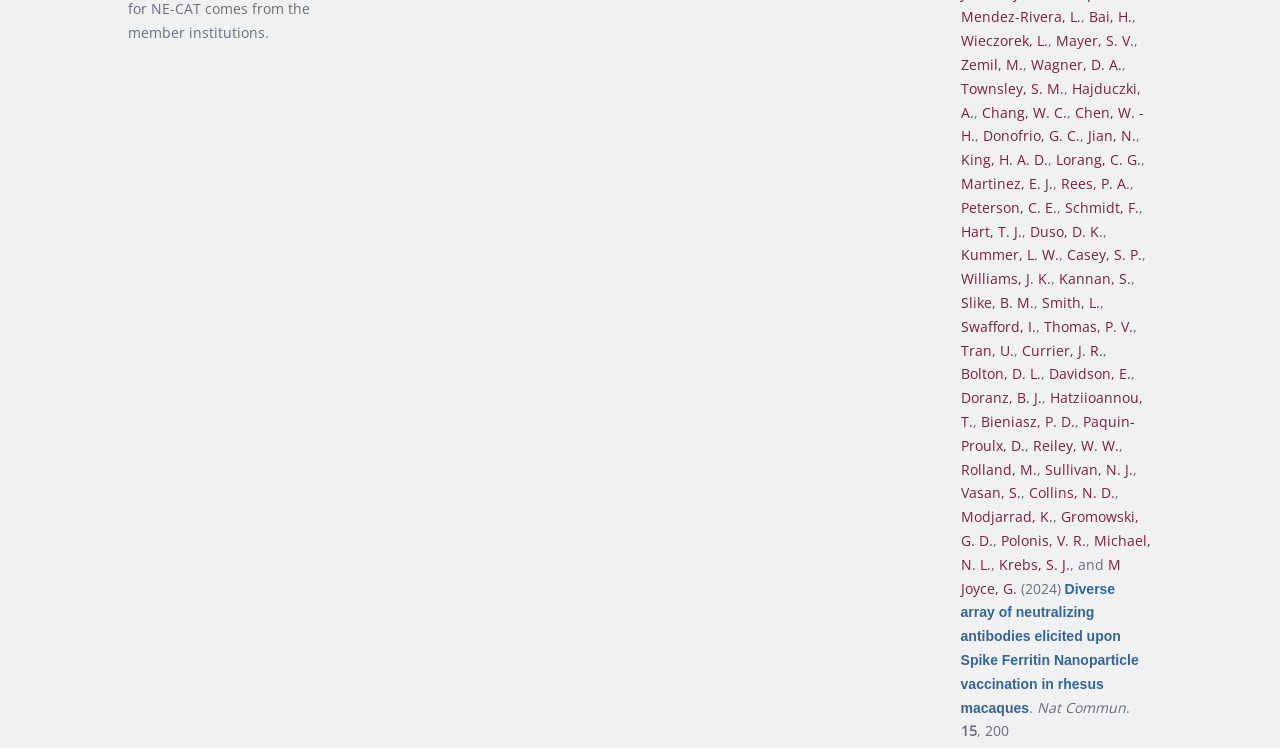Answer the question in one word or a short phrase:
How many pages is the article?

15